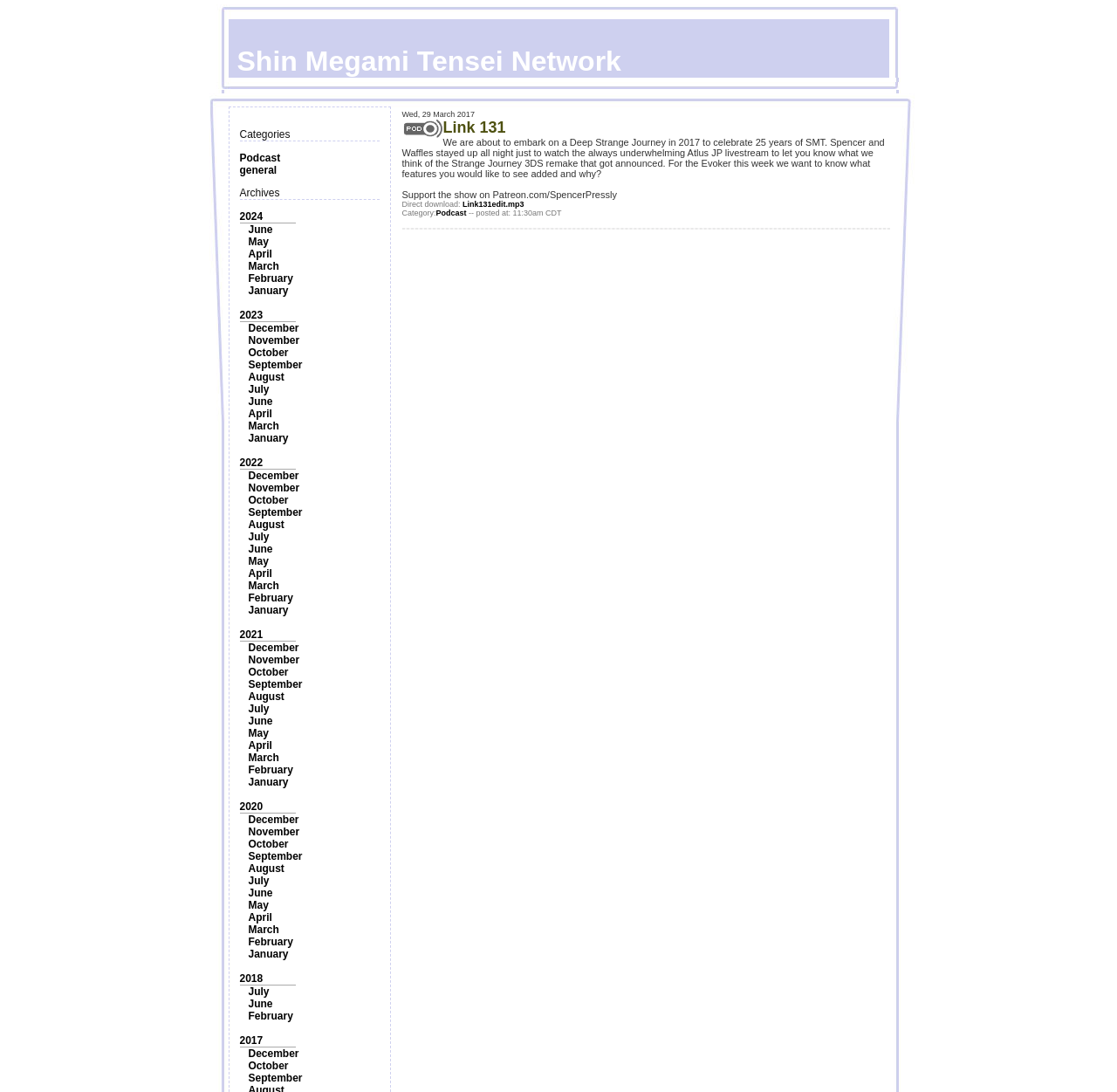Extract the bounding box coordinates for the UI element described as: "Link 131".

[0.396, 0.109, 0.453, 0.125]